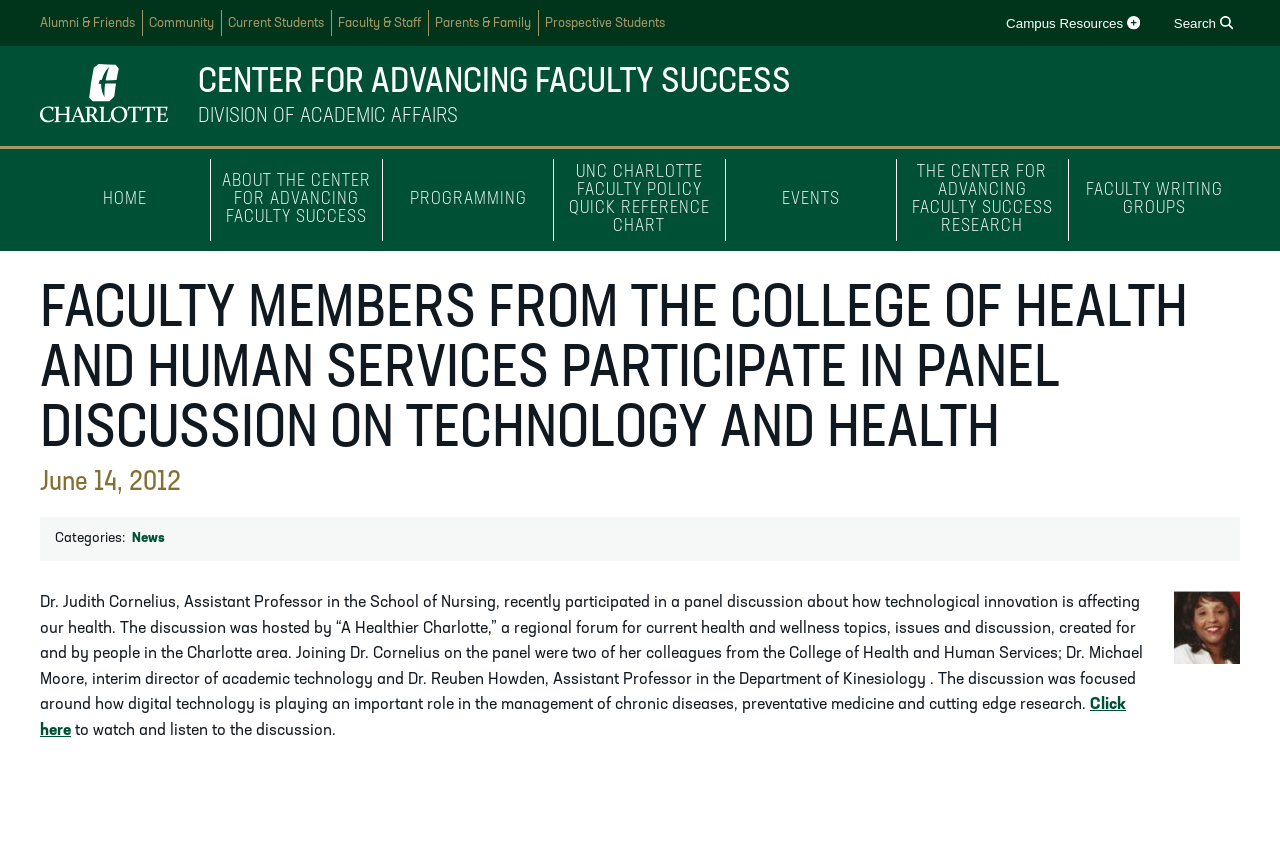Respond concisely with one word or phrase to the following query:
What is the topic of the panel discussion?

Technology and Health